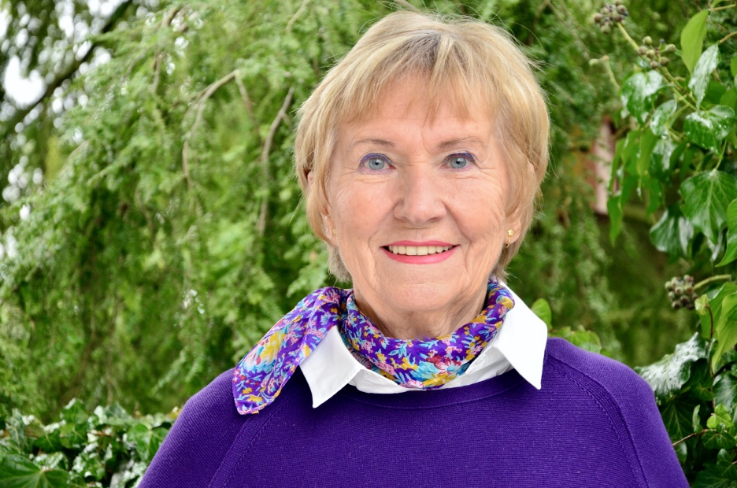Kindly respond to the following question with a single word or a brief phrase: 
What is the likely purpose of this portrait?

About Us section